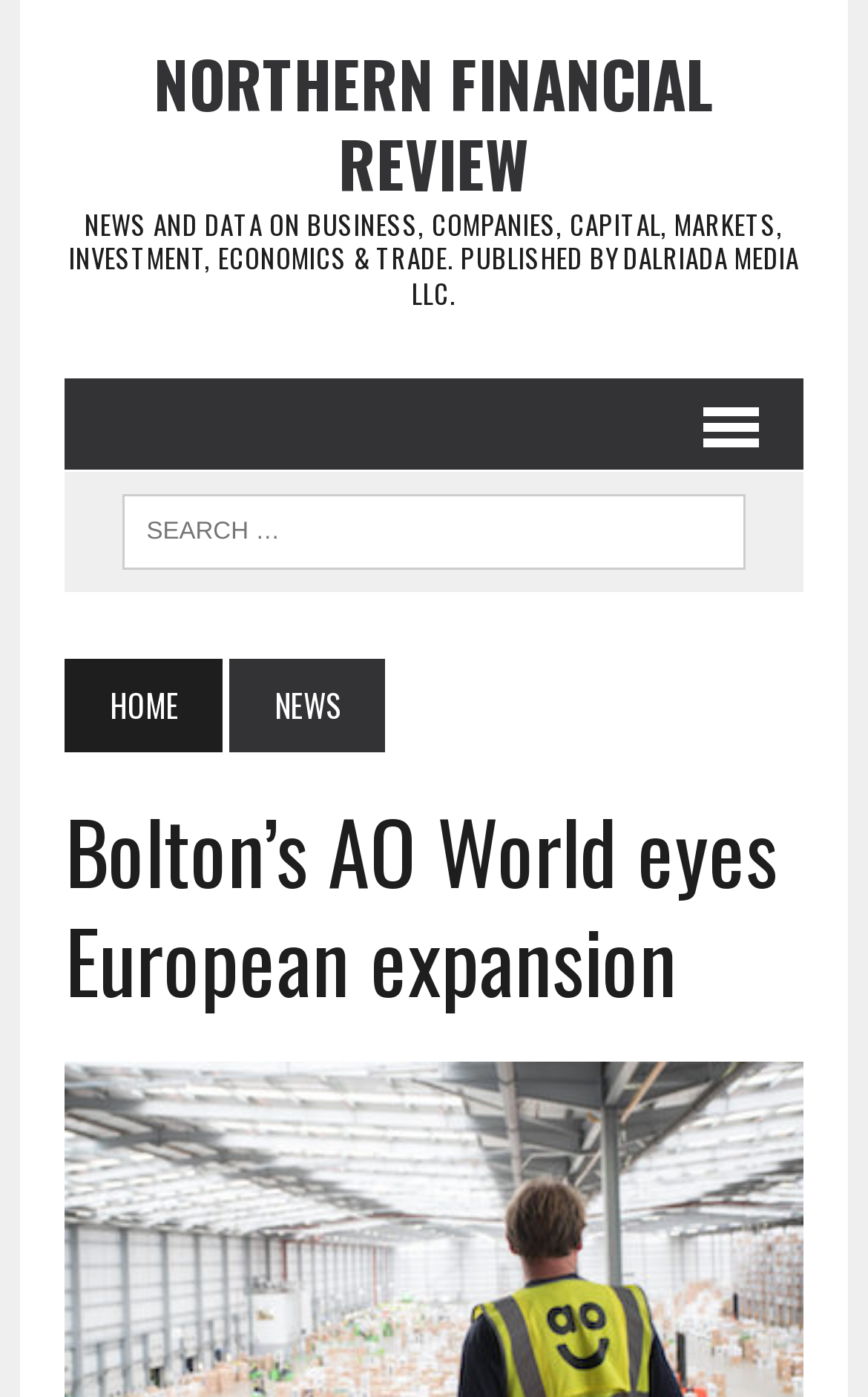What type of content does the website provide? Please answer the question using a single word or phrase based on the image.

Business news and data